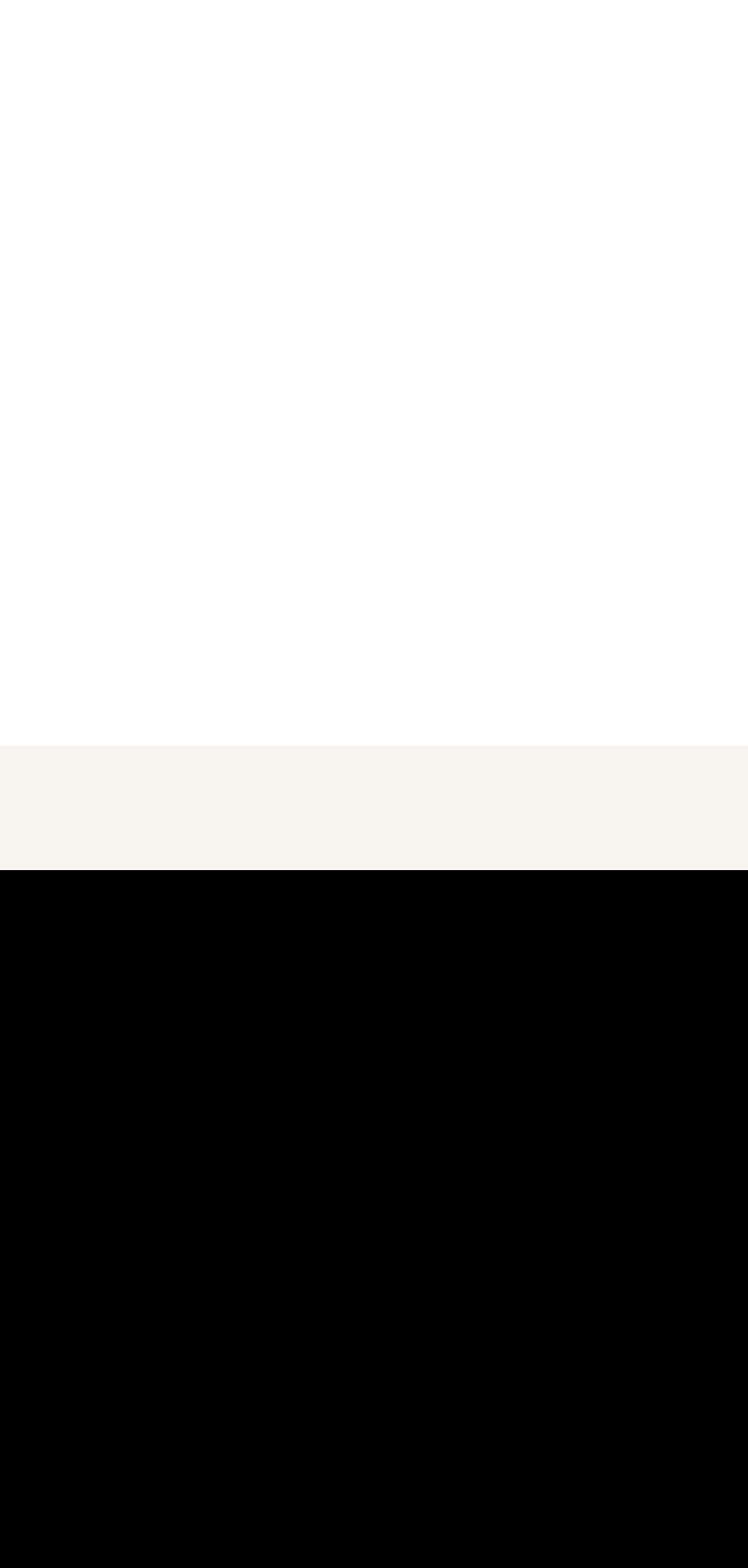Please provide a one-word or short phrase answer to the question:
What is the name of the weddings and events service?

The Ruach weddings • events